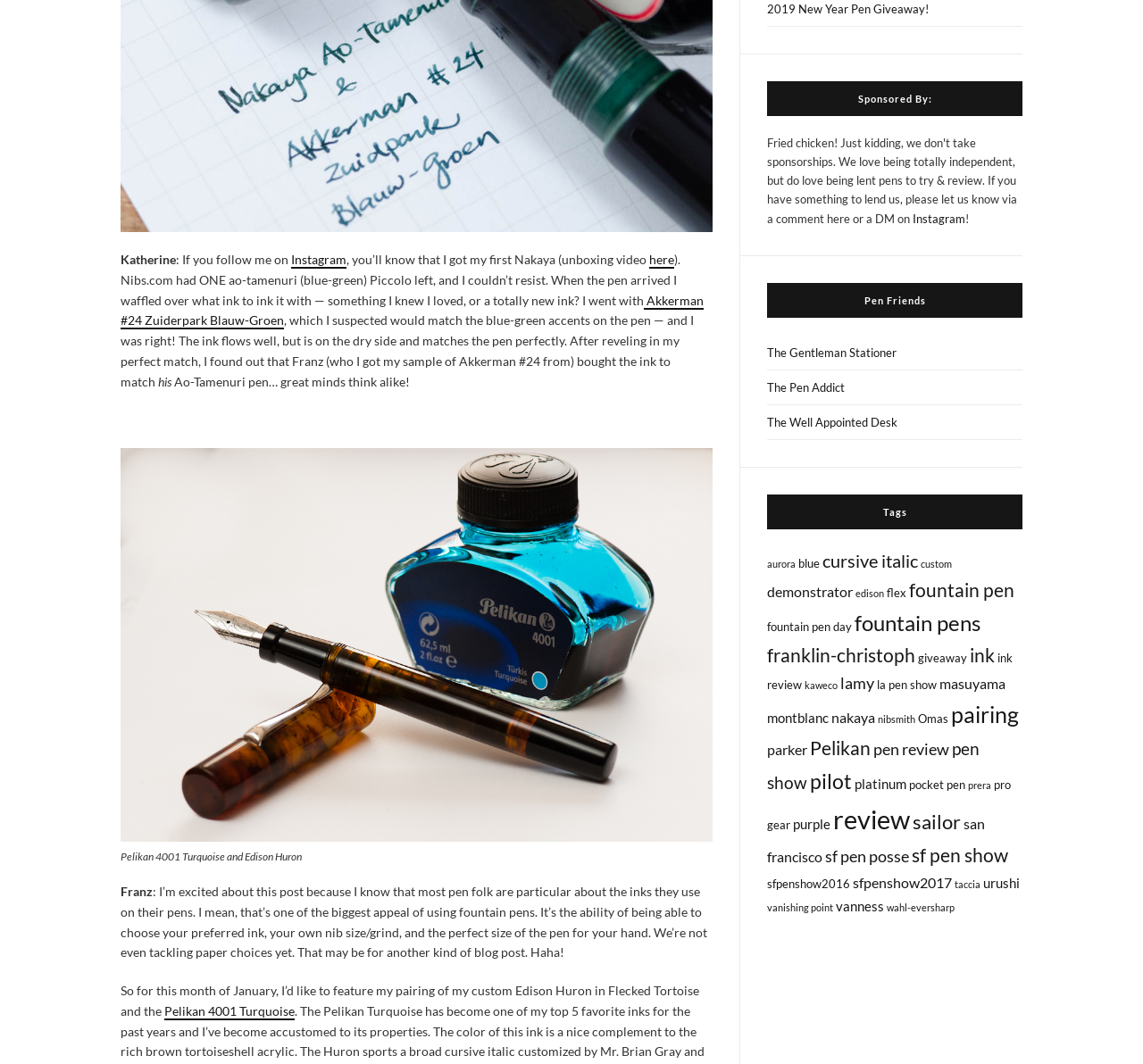Determine the bounding box coordinates of the clickable element necessary to fulfill the instruction: "Sign in". Provide the coordinates as four float numbers within the 0 to 1 range, i.e., [left, top, right, bottom].

None